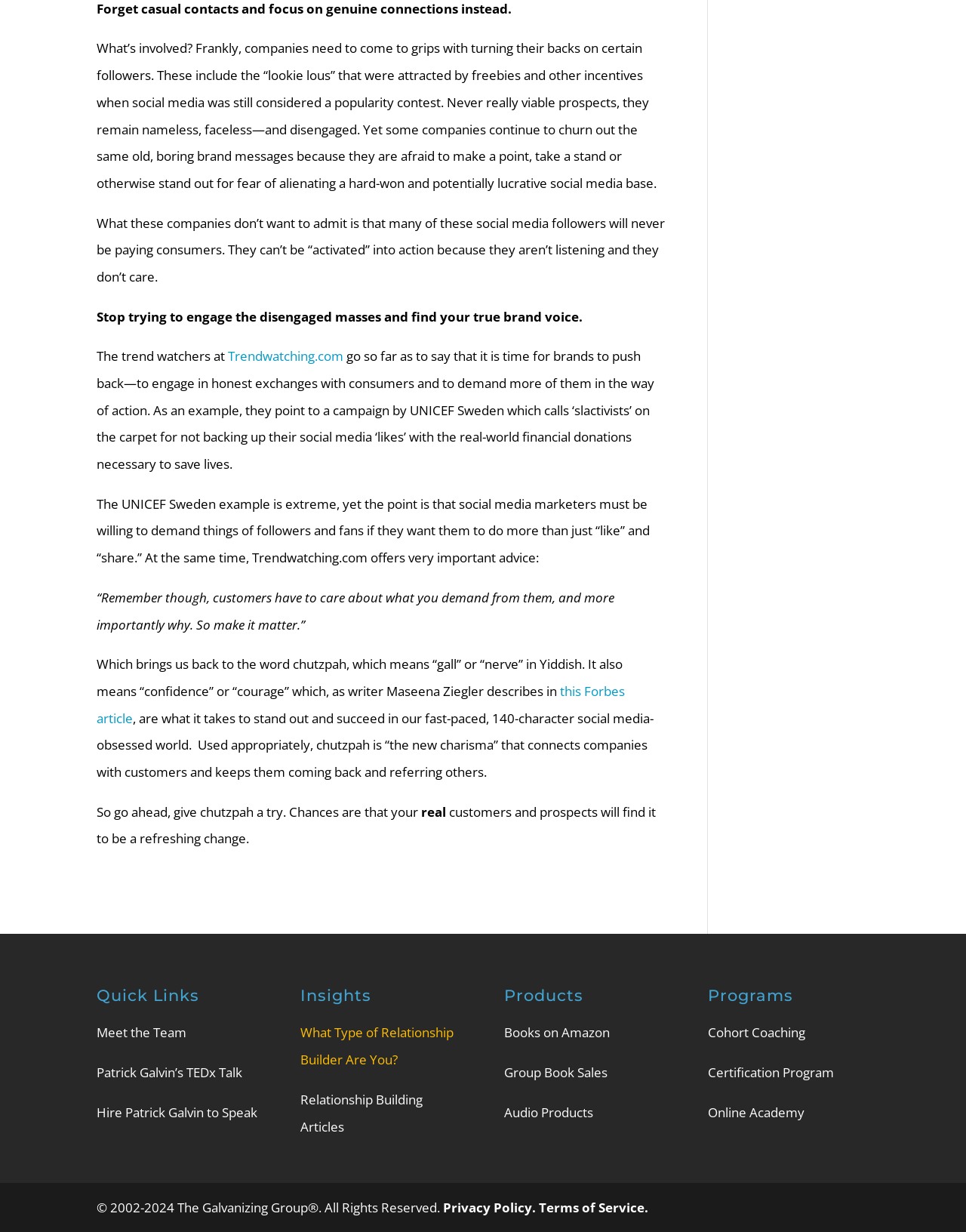What is the meaning of the word 'chutzpah'?
Using the image provided, answer with just one word or phrase.

Gall, nerve, confidence, or courage